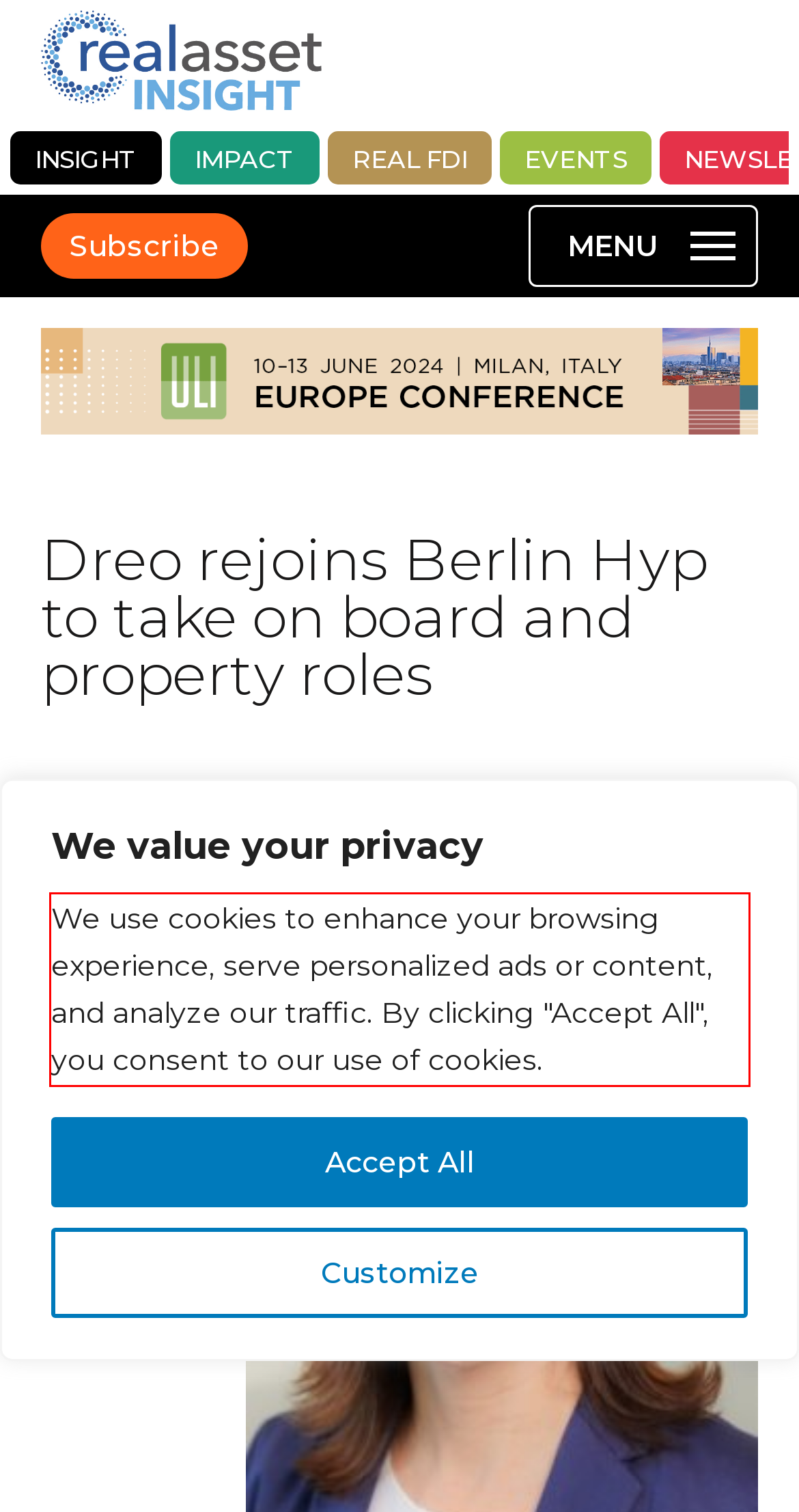You are provided with a screenshot of a webpage containing a red bounding box. Please extract the text enclosed by this red bounding box.

We use cookies to enhance your browsing experience, serve personalized ads or content, and analyze our traffic. By clicking "Accept All", you consent to our use of cookies.